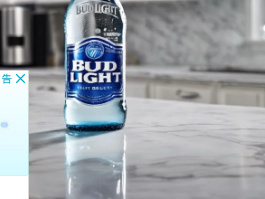What type of environment is hinted at in the background?
Using the details shown in the screenshot, provide a comprehensive answer to the question.

The caption describes the background as a blurred kitchen setting, which adds to the ambiance and hints at a modern and elegant home environment.